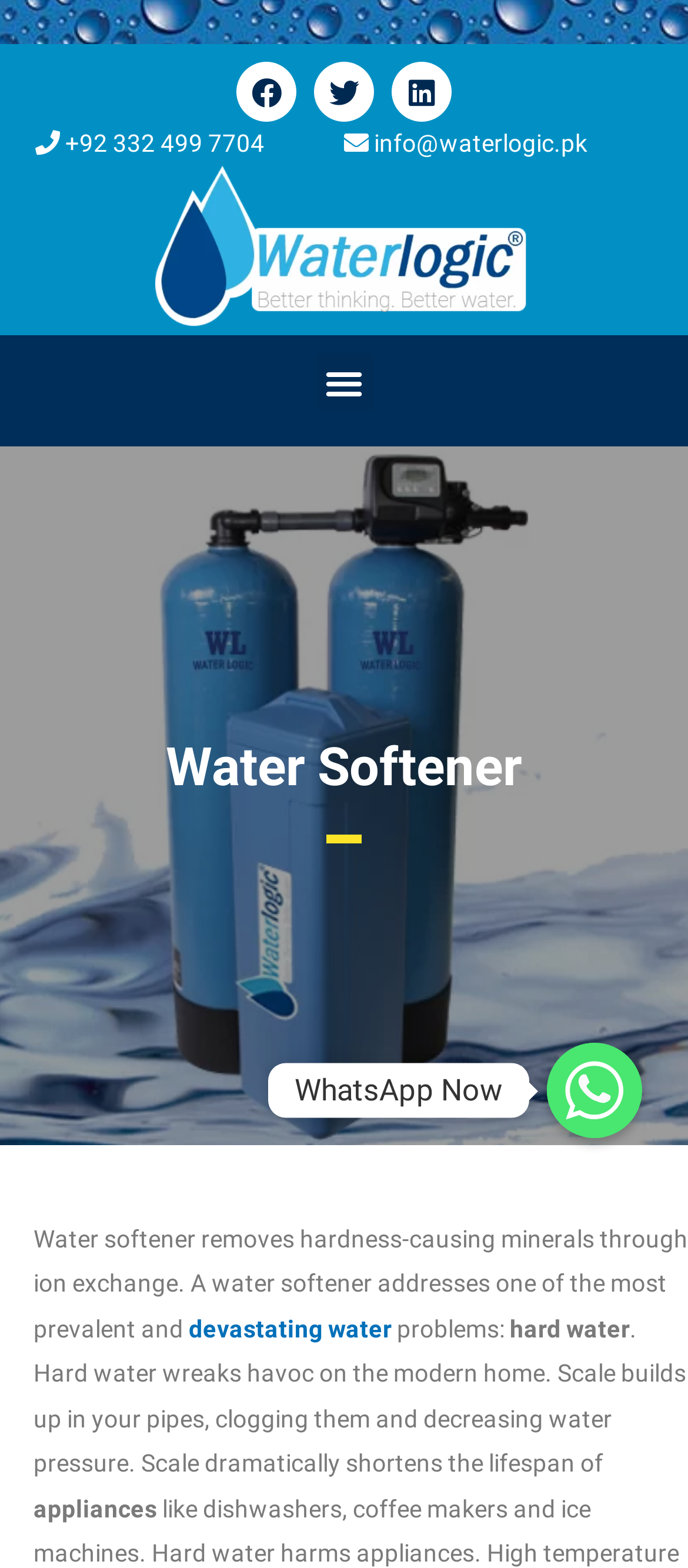How does hard water affect appliances?
Please answer the question as detailed as possible.

The webpage states that hard water wreaks havoc on the modern home, and scale dramatically shortens the lifespan of appliances.